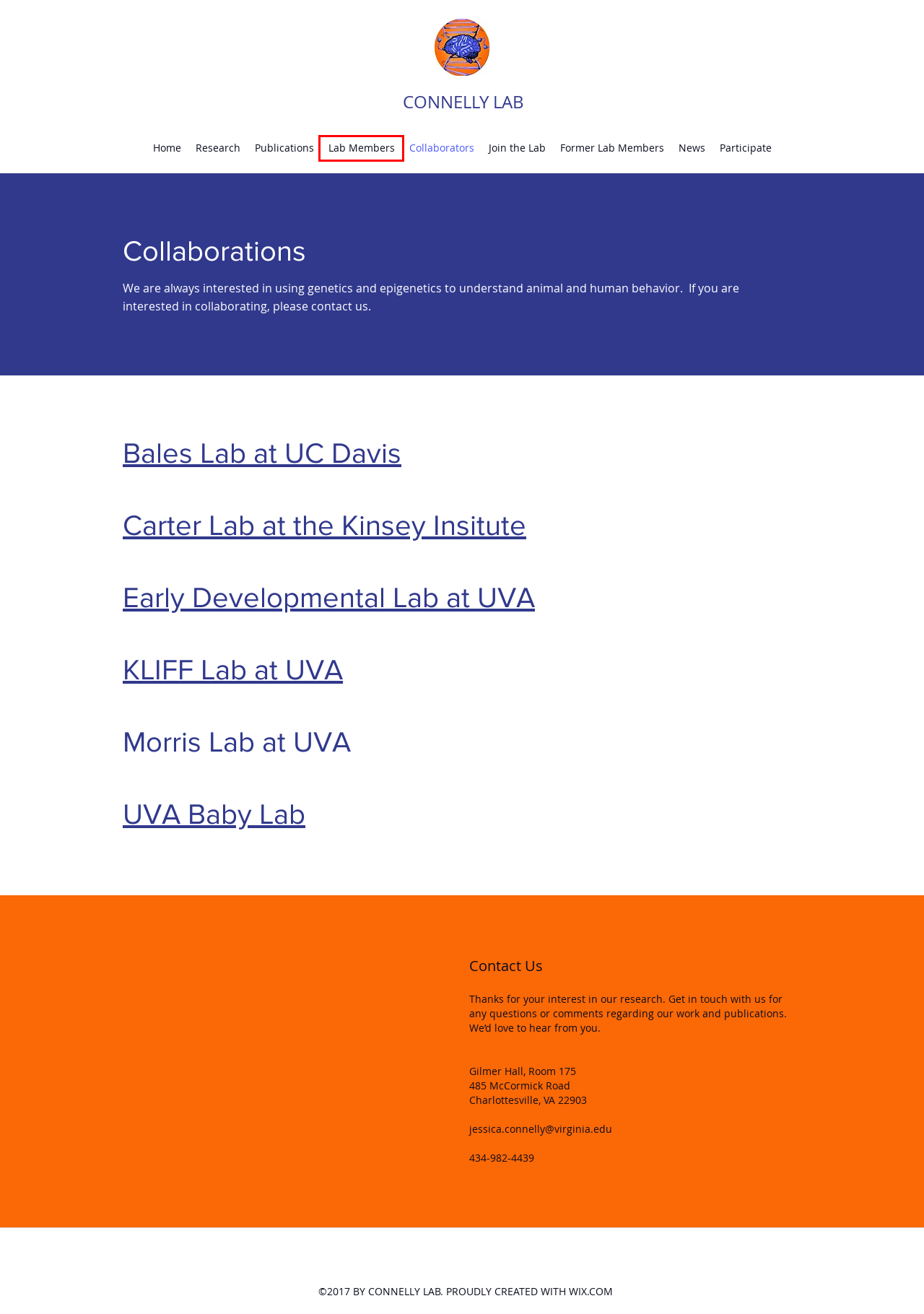Assess the screenshot of a webpage with a red bounding box and determine which webpage description most accurately matches the new page after clicking the element within the red box. Here are the options:
A. Former Lab Members | Connelly Lab
B. Research | Connelly Lab
C. Join the Lab | Connelly Lab
D. C. Sue Carter
E. Publications | Connelly Lab
F. Participate | Connelly Lab
G. Home | Connelly Lab
H. Lab Members | Connelly Lab

H